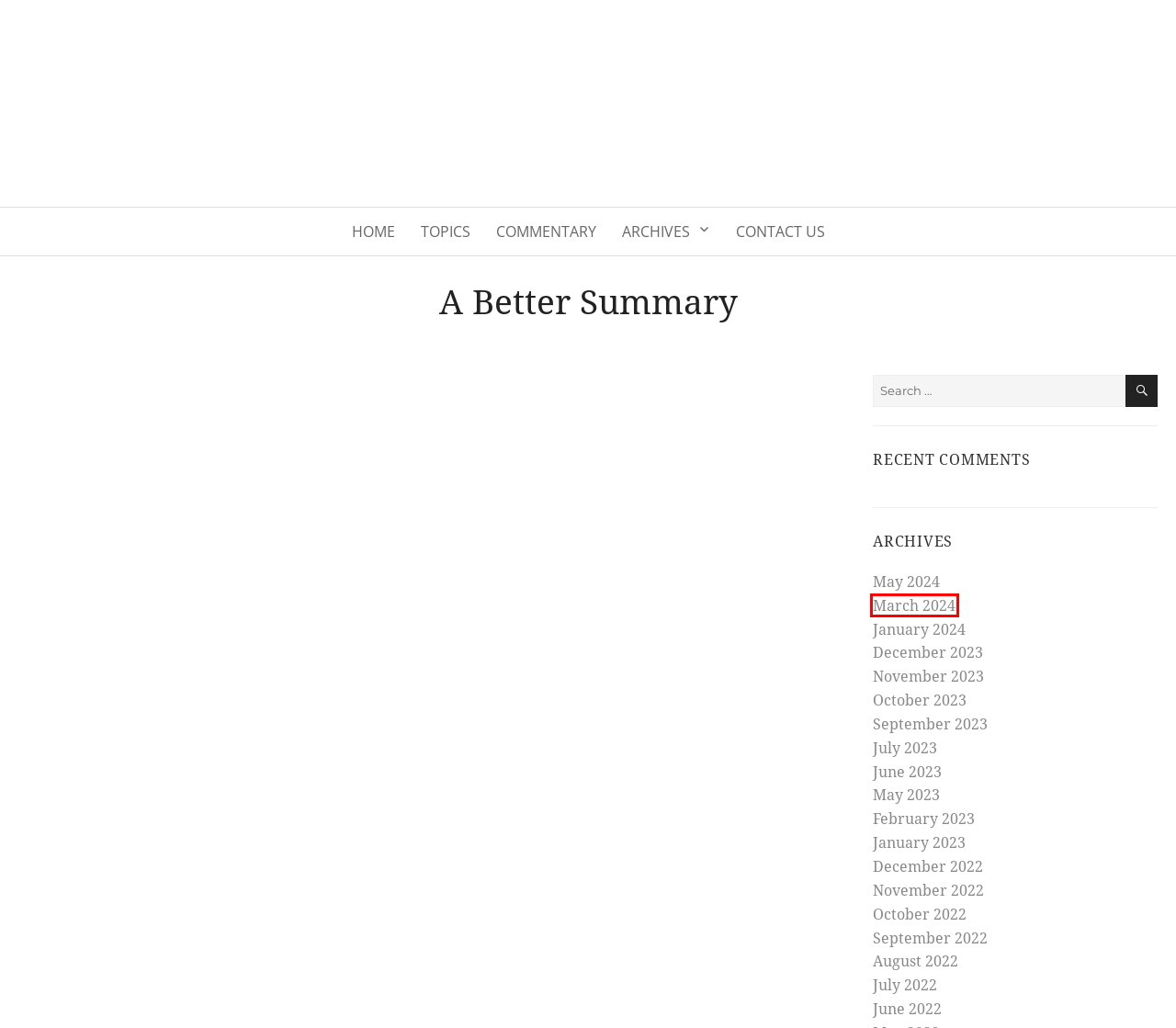Analyze the screenshot of a webpage with a red bounding box and select the webpage description that most accurately describes the new page resulting from clicking the element inside the red box. Here are the candidates:
A. March 2024 – Signs of Revelation
B. August 2022 – Signs of Revelation
C. July 2023 – Signs of Revelation
D. May 2024 – Signs of Revelation
E. November 2023 – Signs of Revelation
F. September 2022 – Signs of Revelation
G. June 2022 – Signs of Revelation
H. January 2024 – Signs of Revelation

A